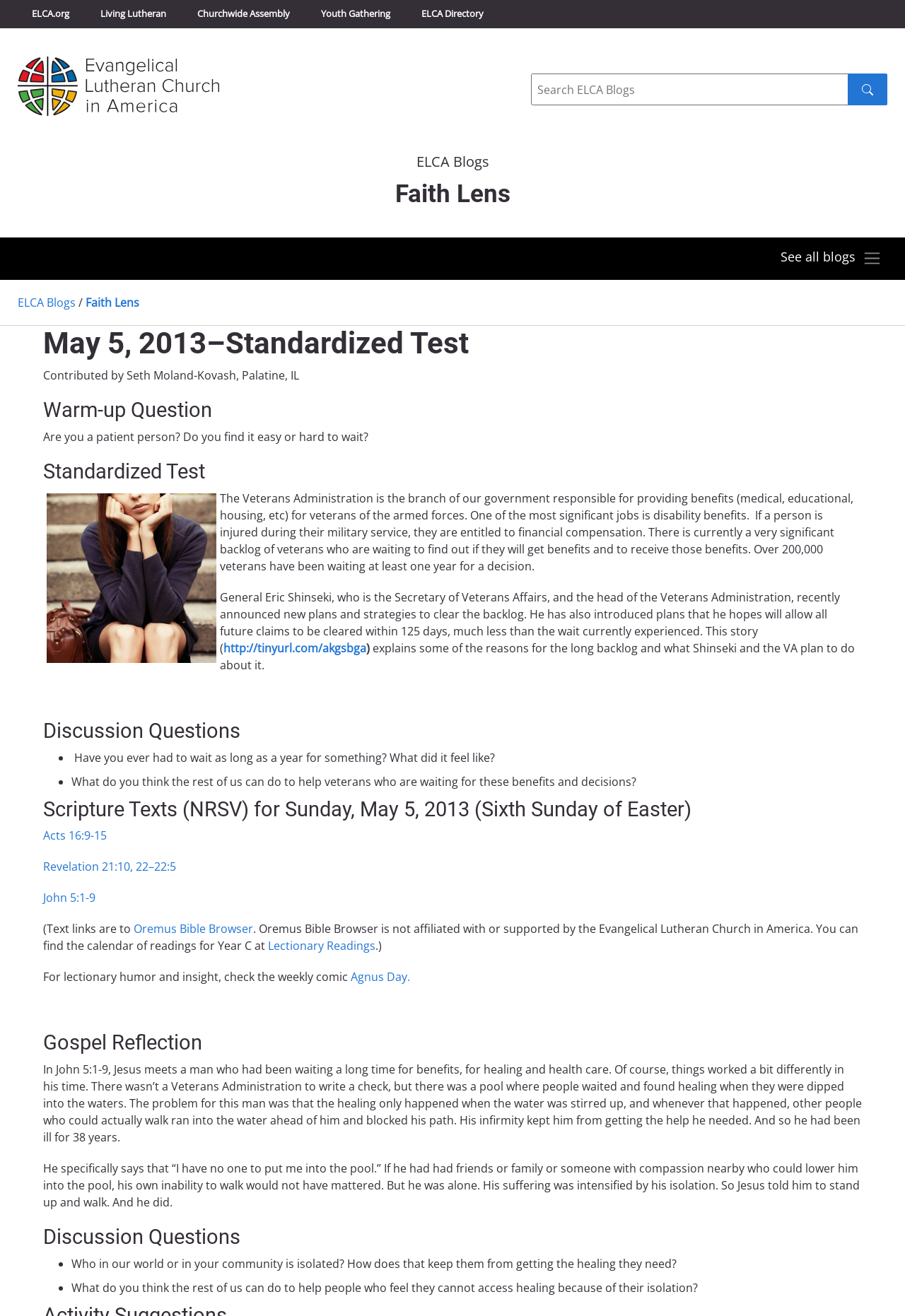What is the topic of the blog post?
Refer to the screenshot and deliver a thorough answer to the question presented.

The topic of the blog post can be inferred from the heading element with the text 'Standardized Test' and the surrounding content, which discusses the backlog of veterans waiting for disability benefits and the plans to clear the backlog.